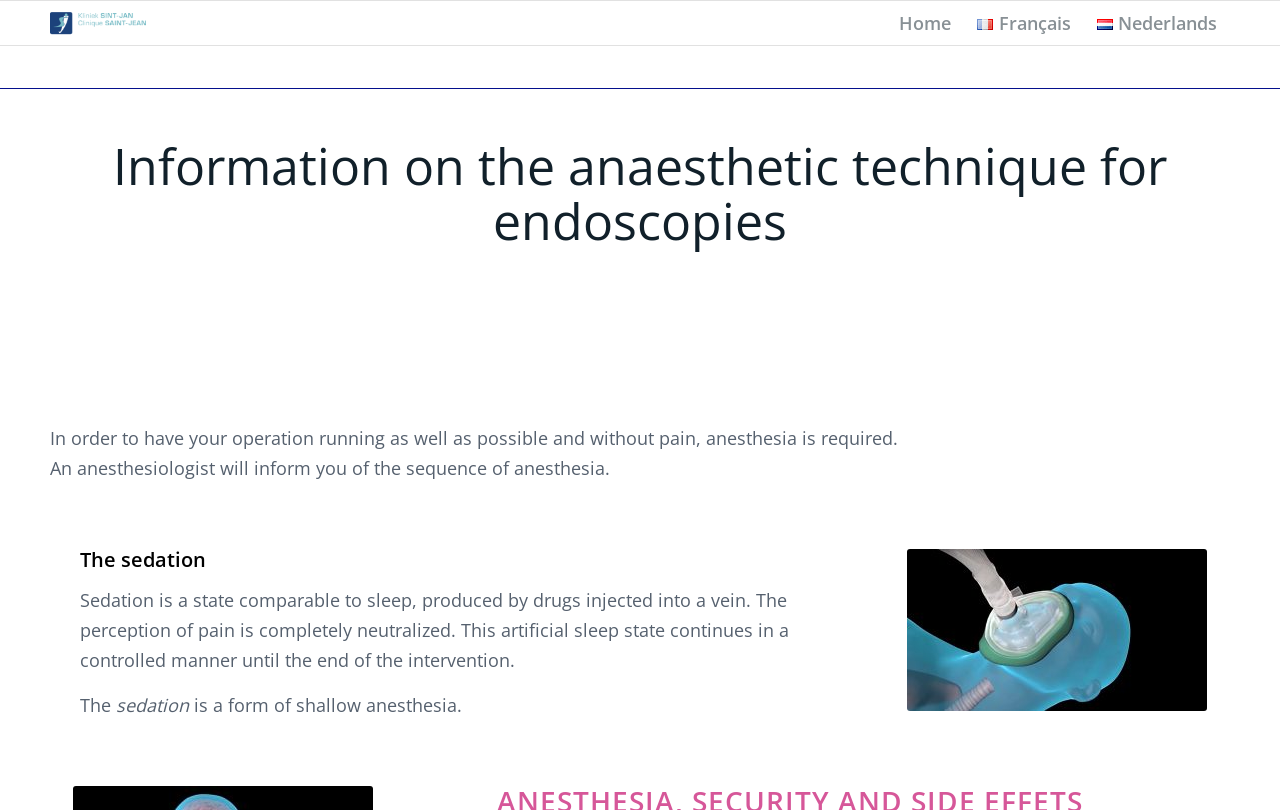Who will inform about the sequence of anesthesia?
Based on the image, provide your answer in one word or phrase.

An anesthesiologist